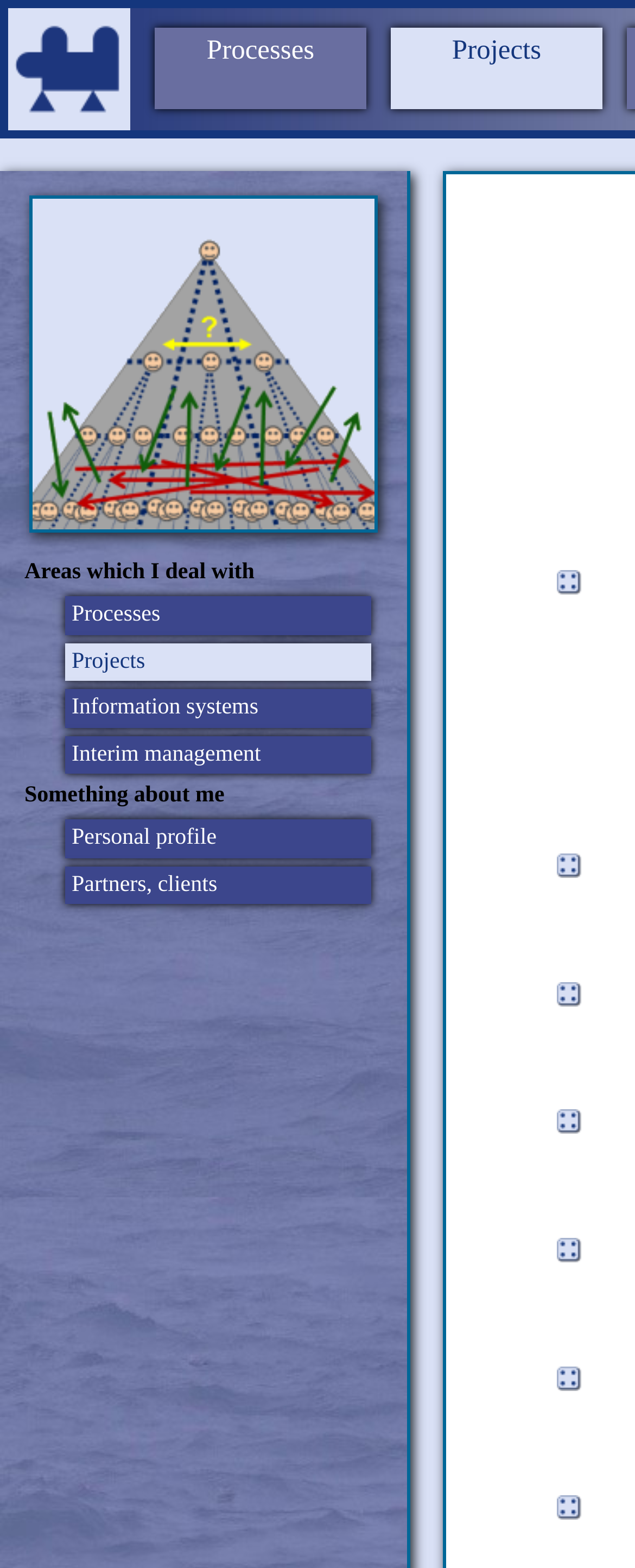Use a single word or phrase to answer the question: 
How many images are there on this webpage?

2